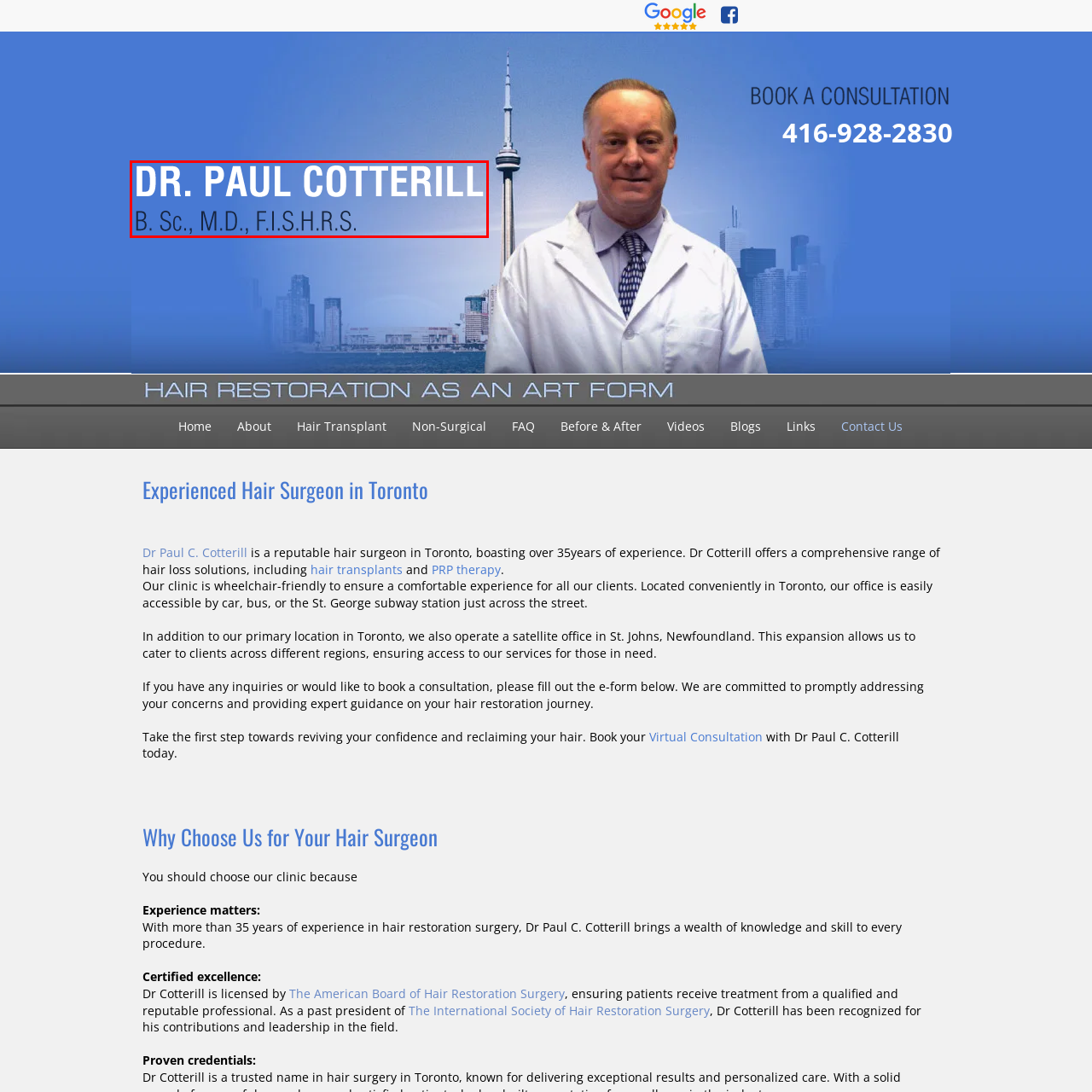Refer to the image area inside the black border, What are the credentials listed below Dr. Cotterill's name? 
Respond concisely with a single word or phrase.

B. Sc., M.D., F.I.S.H.R.S.